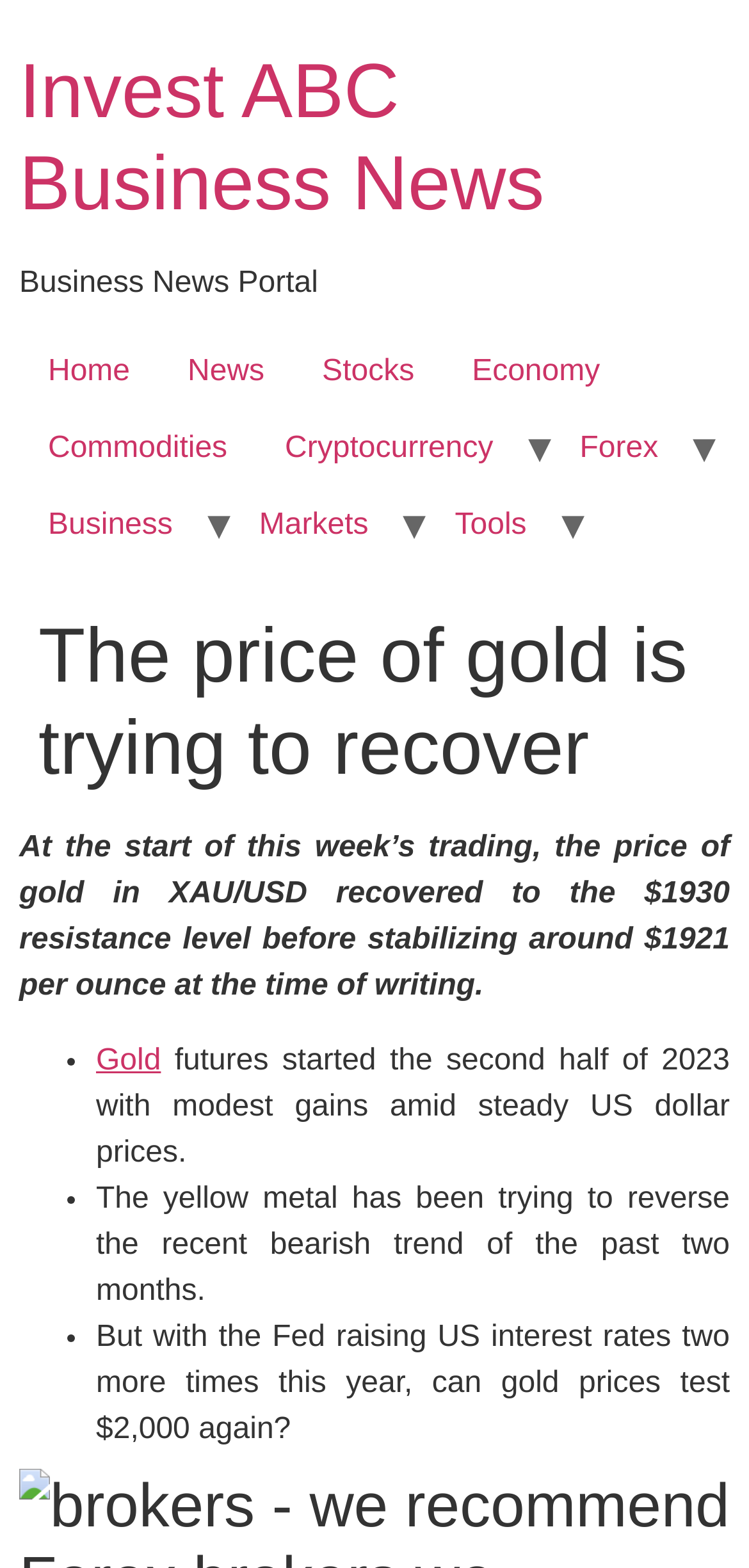Extract the primary headline from the webpage and present its text.

Invest ABC Business News